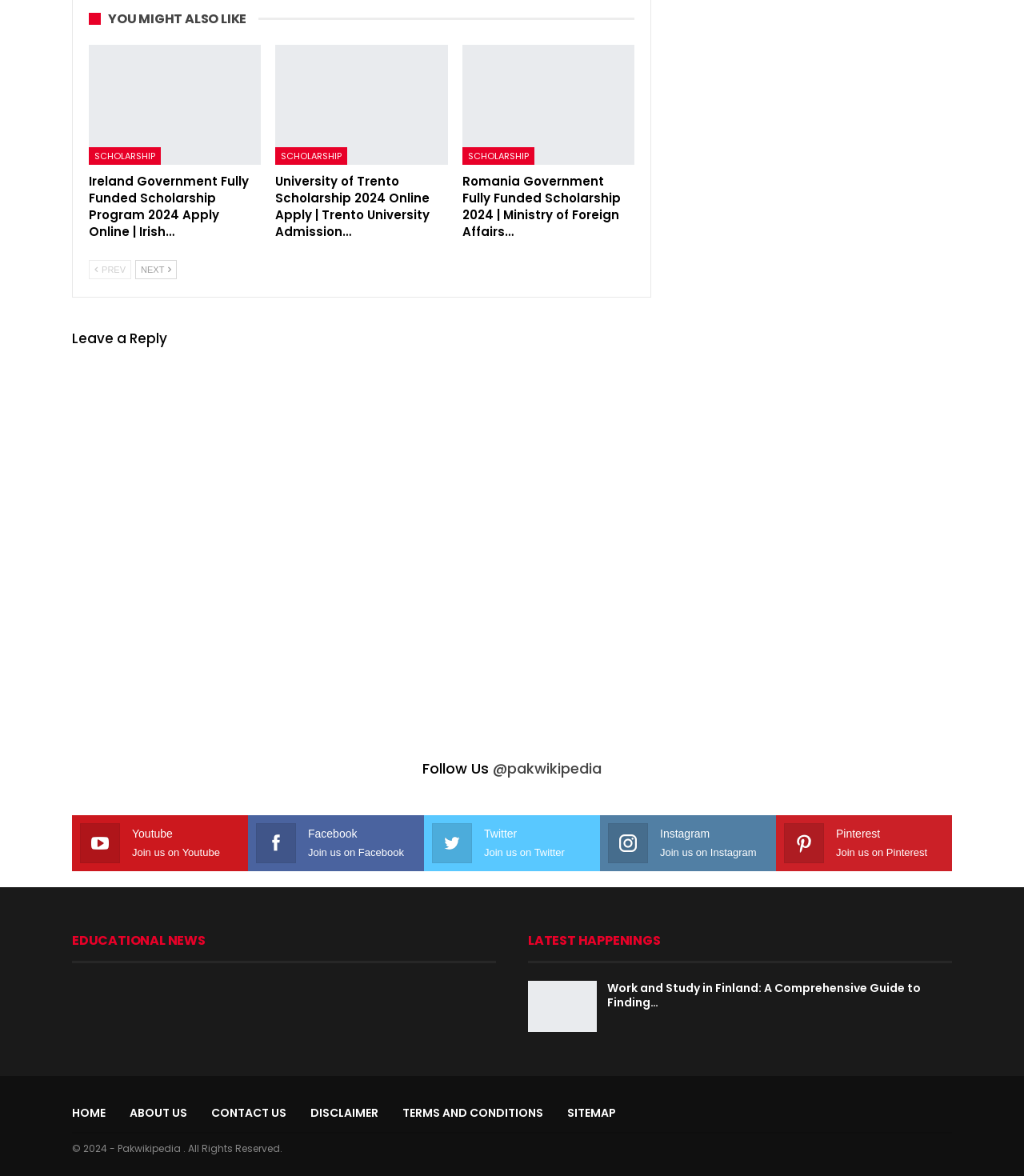Please determine the bounding box coordinates of the element to click on in order to accomplish the following task: "Click on the 'Follow Us @pakwikipedia' heading". Ensure the coordinates are four float numbers ranging from 0 to 1, i.e., [left, top, right, bottom].

[0.002, 0.645, 0.998, 0.661]